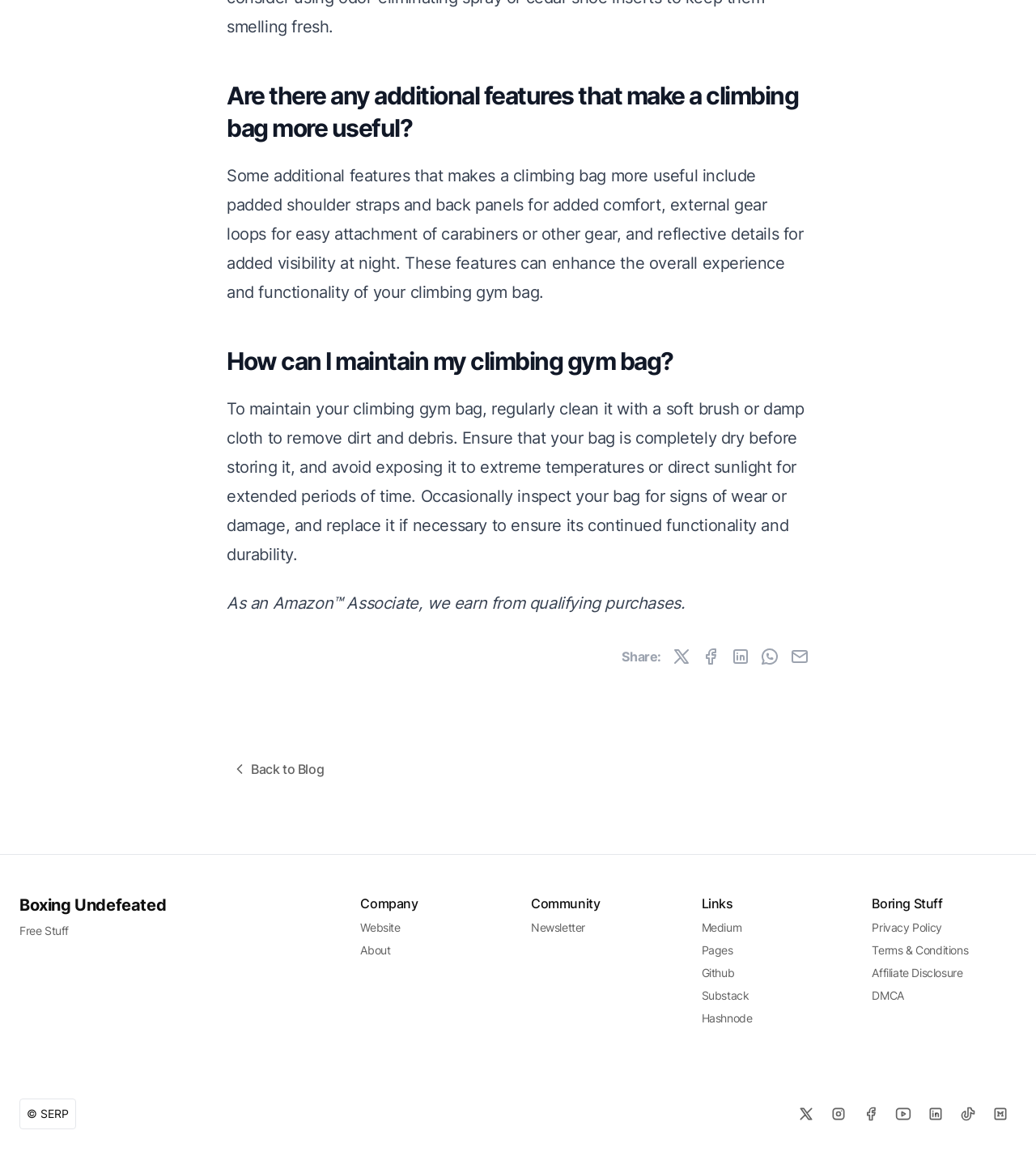Please identify the bounding box coordinates for the region that you need to click to follow this instruction: "Follow on Instagram".

[0.794, 0.949, 0.825, 0.977]